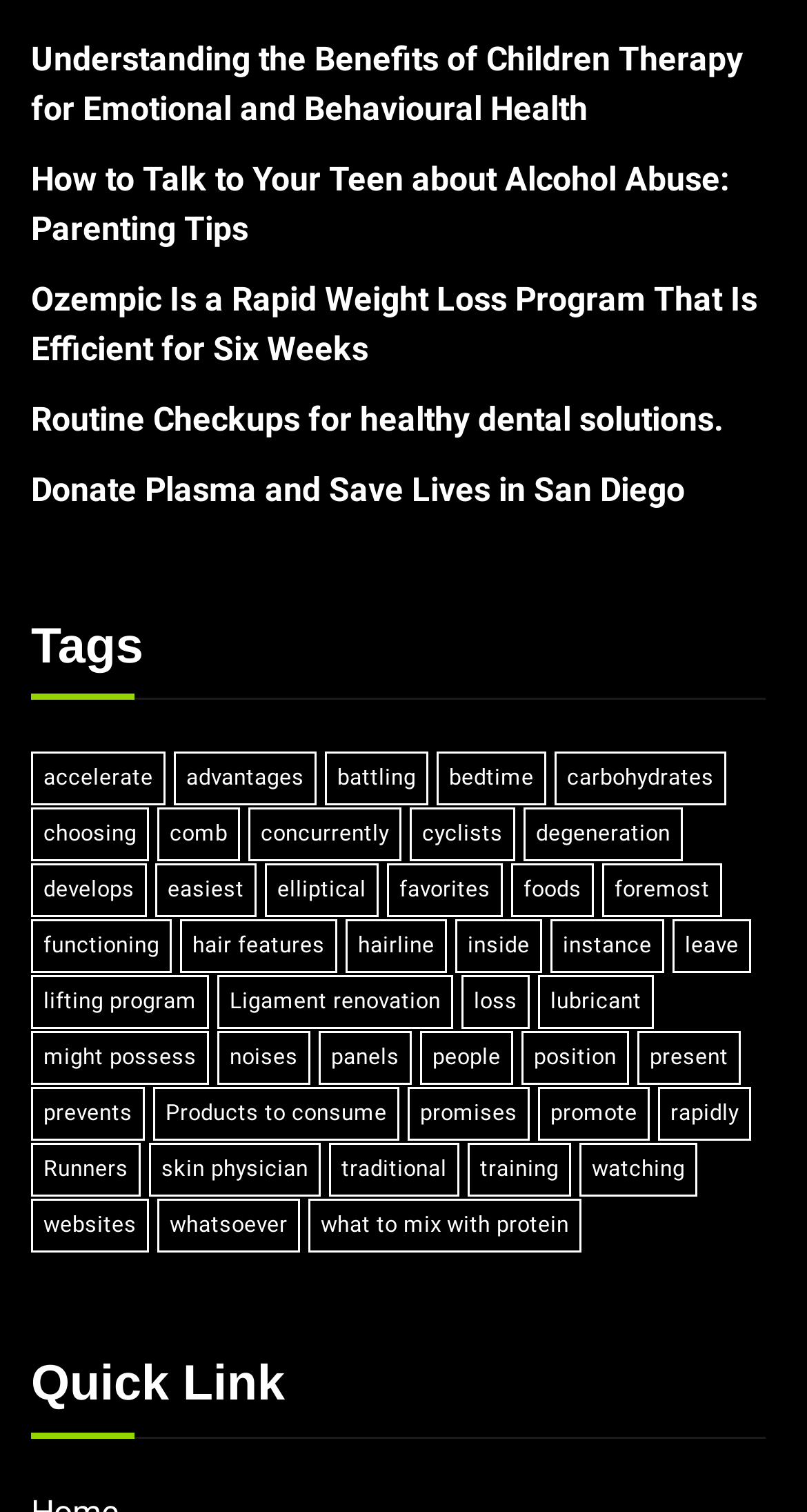Please use the details from the image to answer the following question comprehensively:
What is the last link under the 'Tags' heading?

I counted the links under the 'Tags' heading and found the last one, which is 'what to mix with protein (1 item)'.